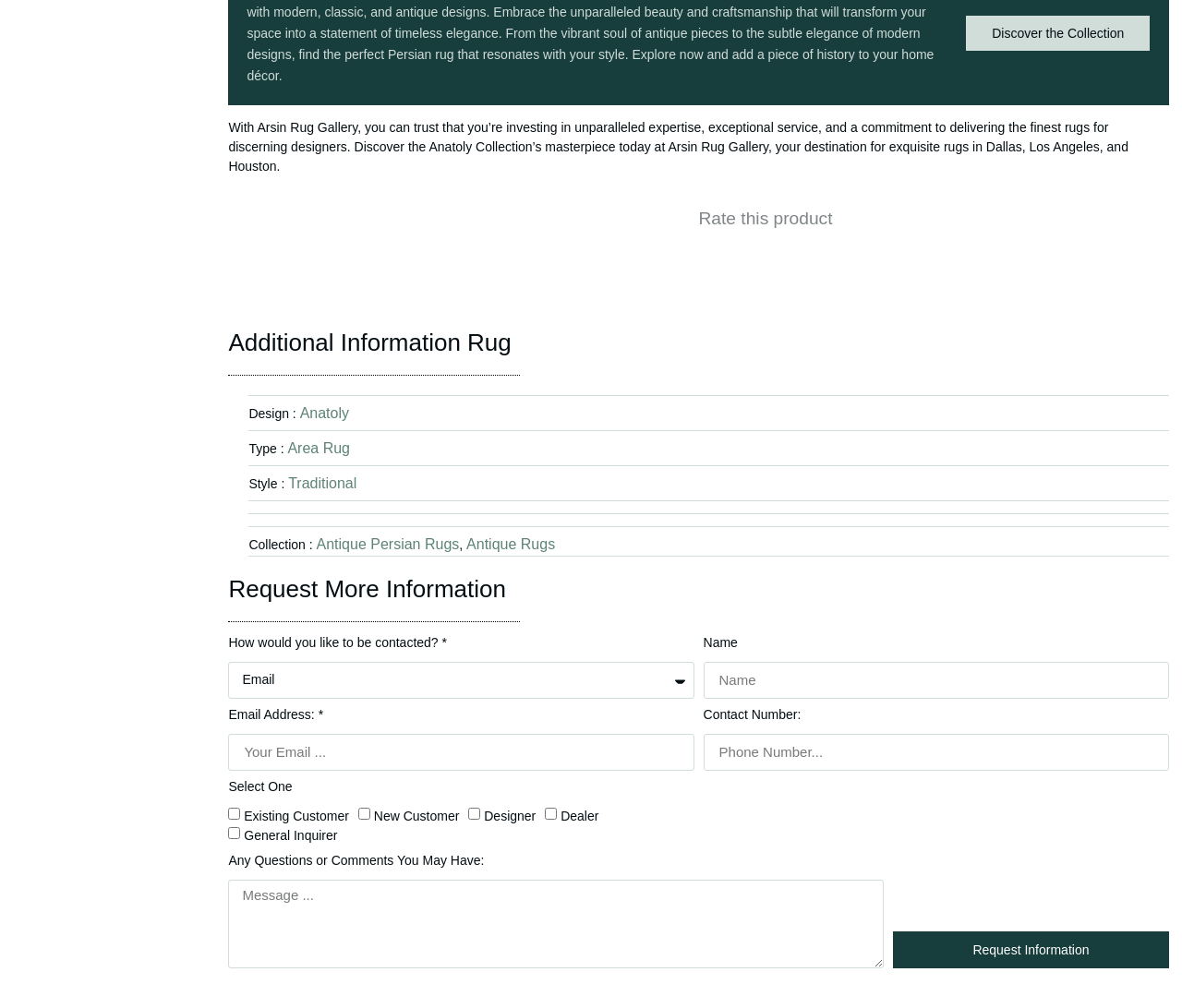Locate the bounding box coordinates of the UI element described by: "Traditional". The bounding box coordinates should consist of four float numbers between 0 and 1, i.e., [left, top, right, bottom].

[0.244, 0.469, 0.302, 0.491]